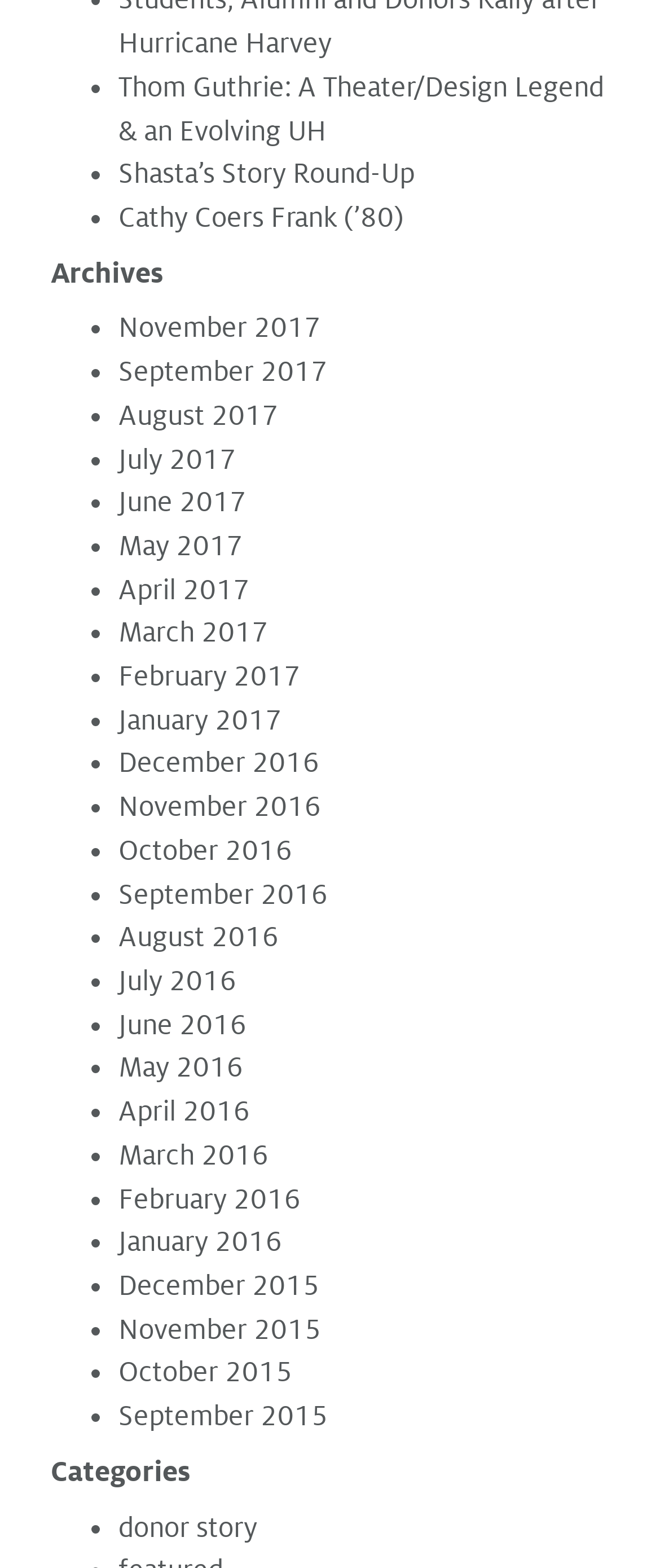Please identify the bounding box coordinates of the clickable area that will fulfill the following instruction: "explore donor story". The coordinates should be in the format of four float numbers between 0 and 1, i.e., [left, top, right, bottom].

[0.179, 0.965, 0.39, 0.984]